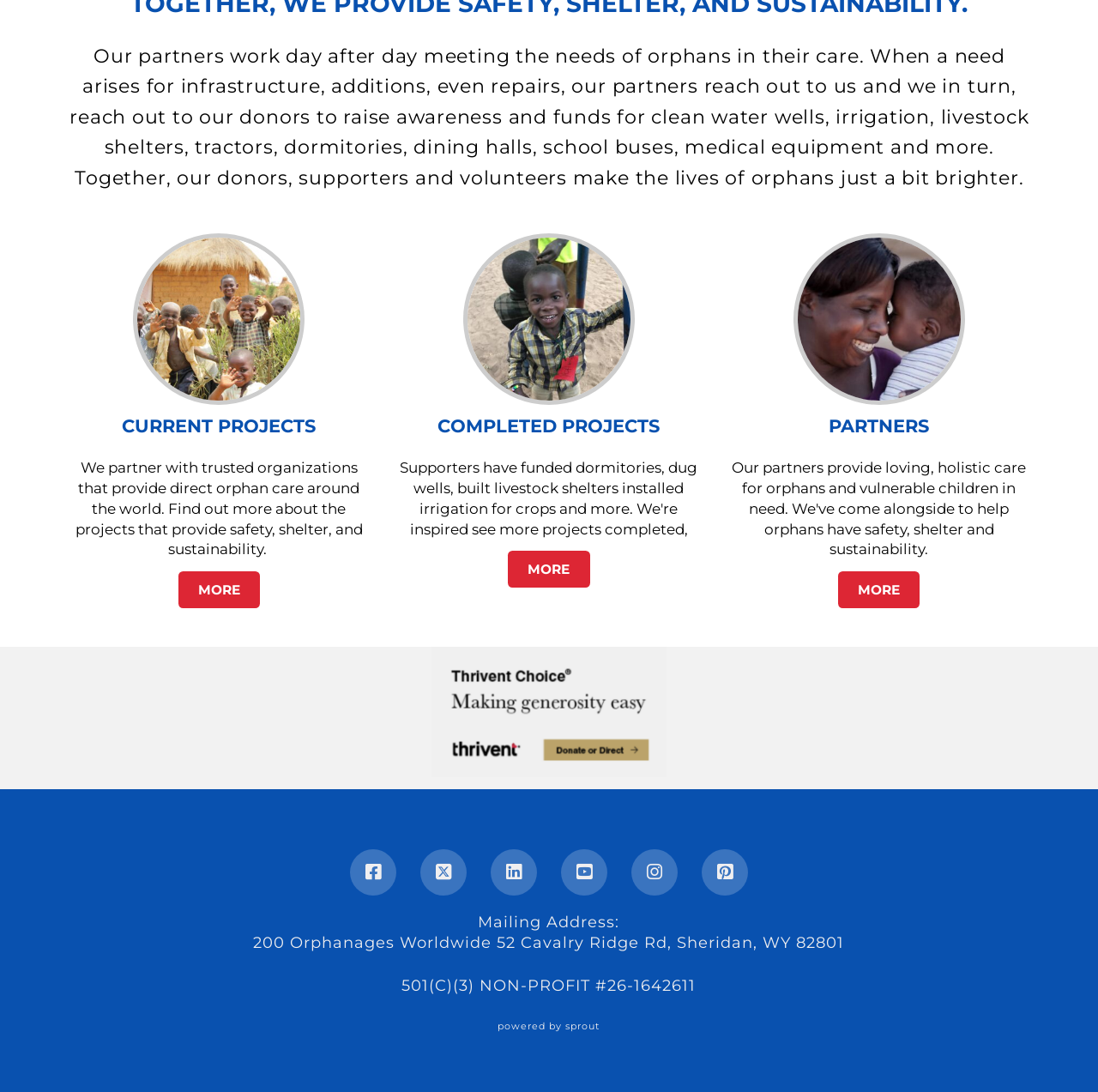Locate and provide the bounding box coordinates for the HTML element that matches this description: "More".

[0.162, 0.523, 0.237, 0.557]